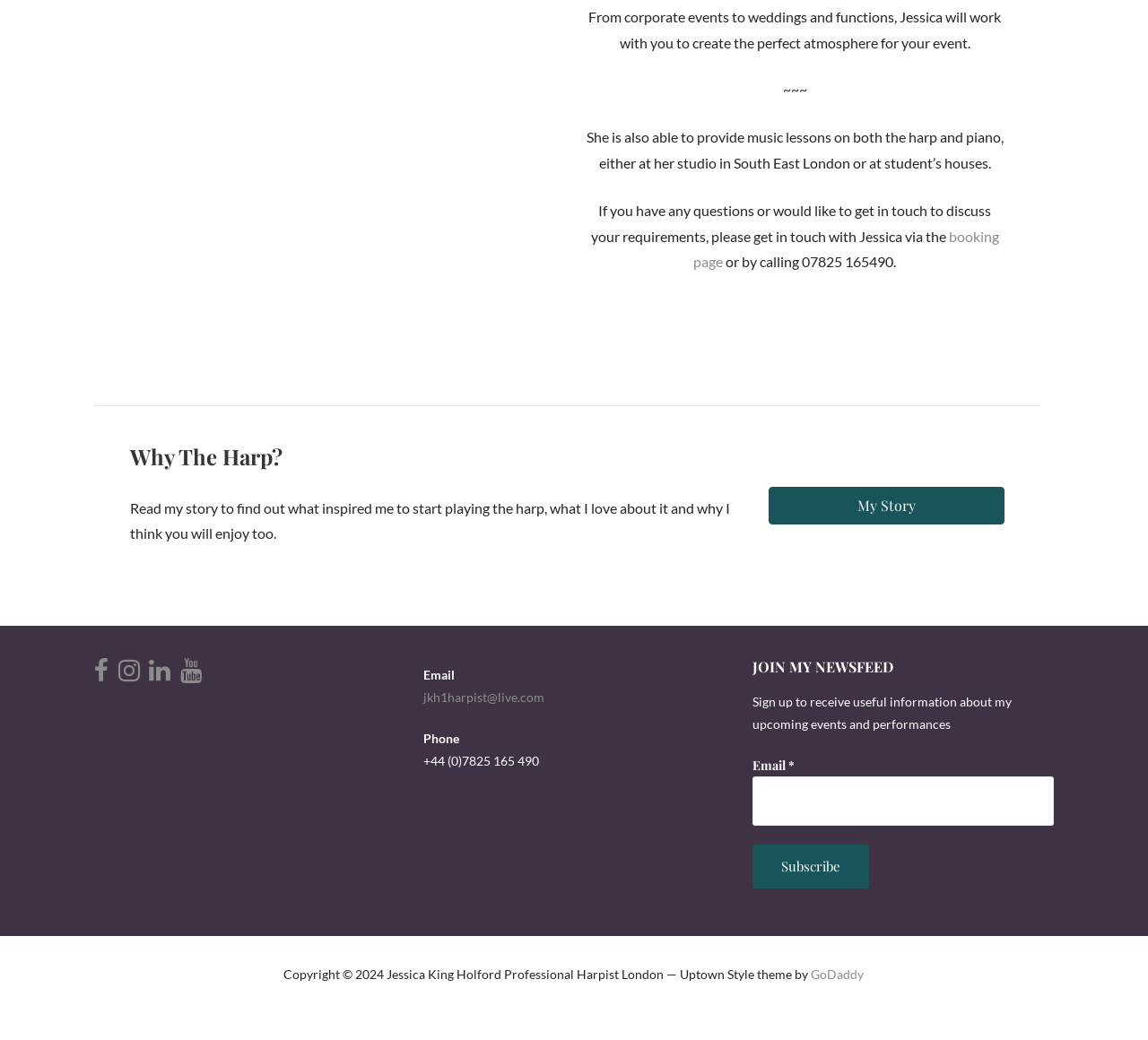Identify the bounding box coordinates of the clickable section necessary to follow the following instruction: "Click the 'GoDaddy' link". The coordinates should be presented as four float numbers from 0 to 1, i.e., [left, top, right, bottom].

[0.707, 0.929, 0.753, 0.944]